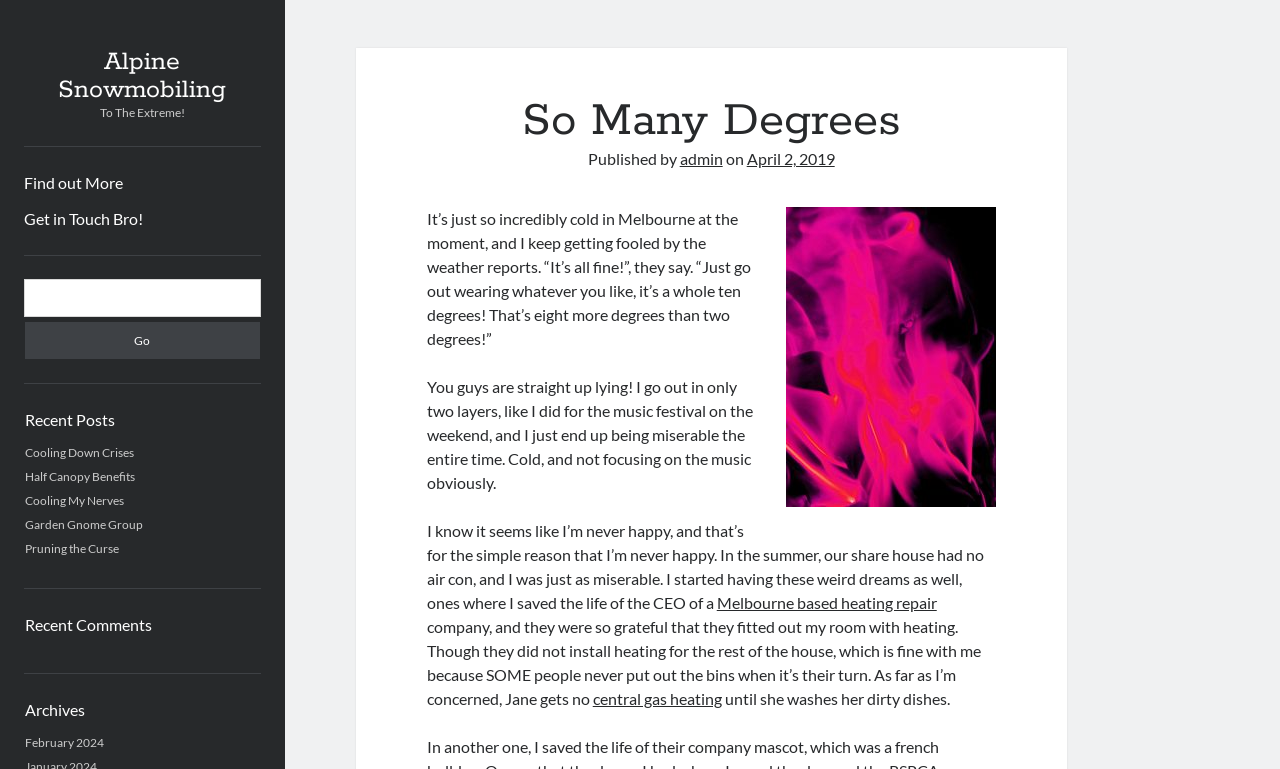What is the category of the link 'Garden Gnome Group'?
Please look at the screenshot and answer in one word or a short phrase.

Recent Posts